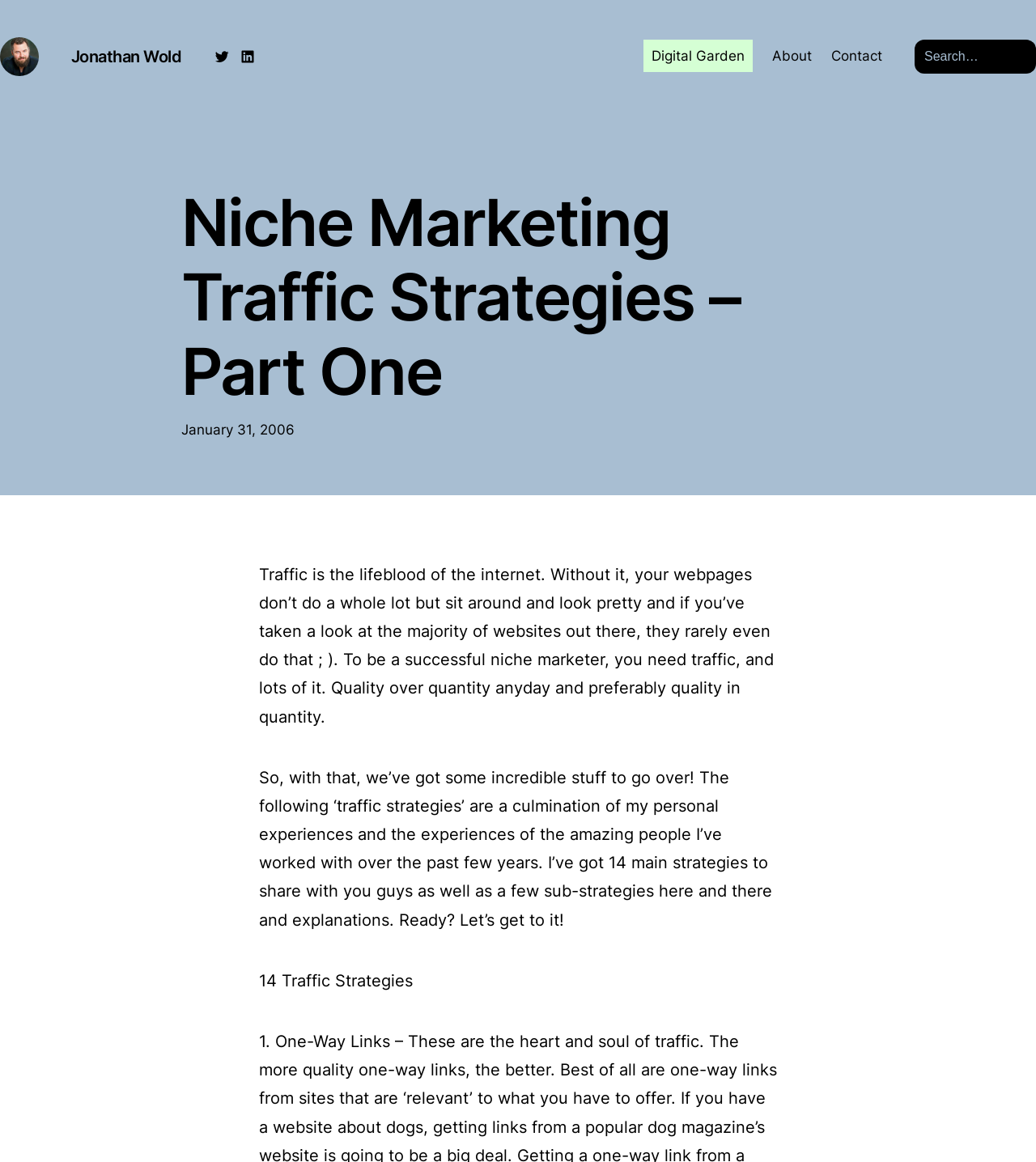Based on the image, give a detailed response to the question: What is the date of the webpage's publication?

The date of publication is mentioned below the main heading, where it says 'January 31, 2006', indicating when the webpage was published.